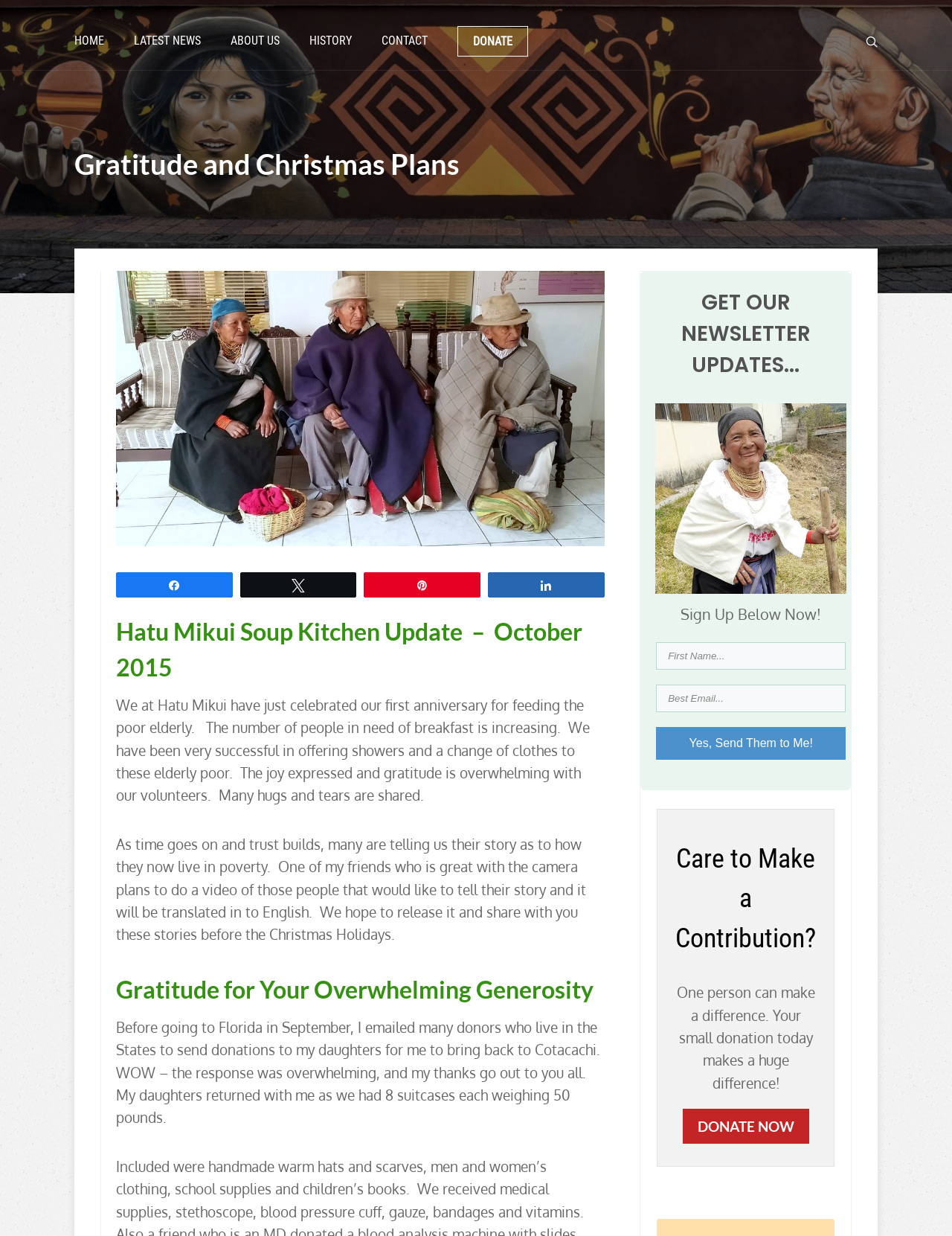Please find the bounding box coordinates of the element that needs to be clicked to perform the following instruction: "Click the HOME link". The bounding box coordinates should be four float numbers between 0 and 1, represented as [left, top, right, bottom].

[0.078, 0.027, 0.109, 0.039]